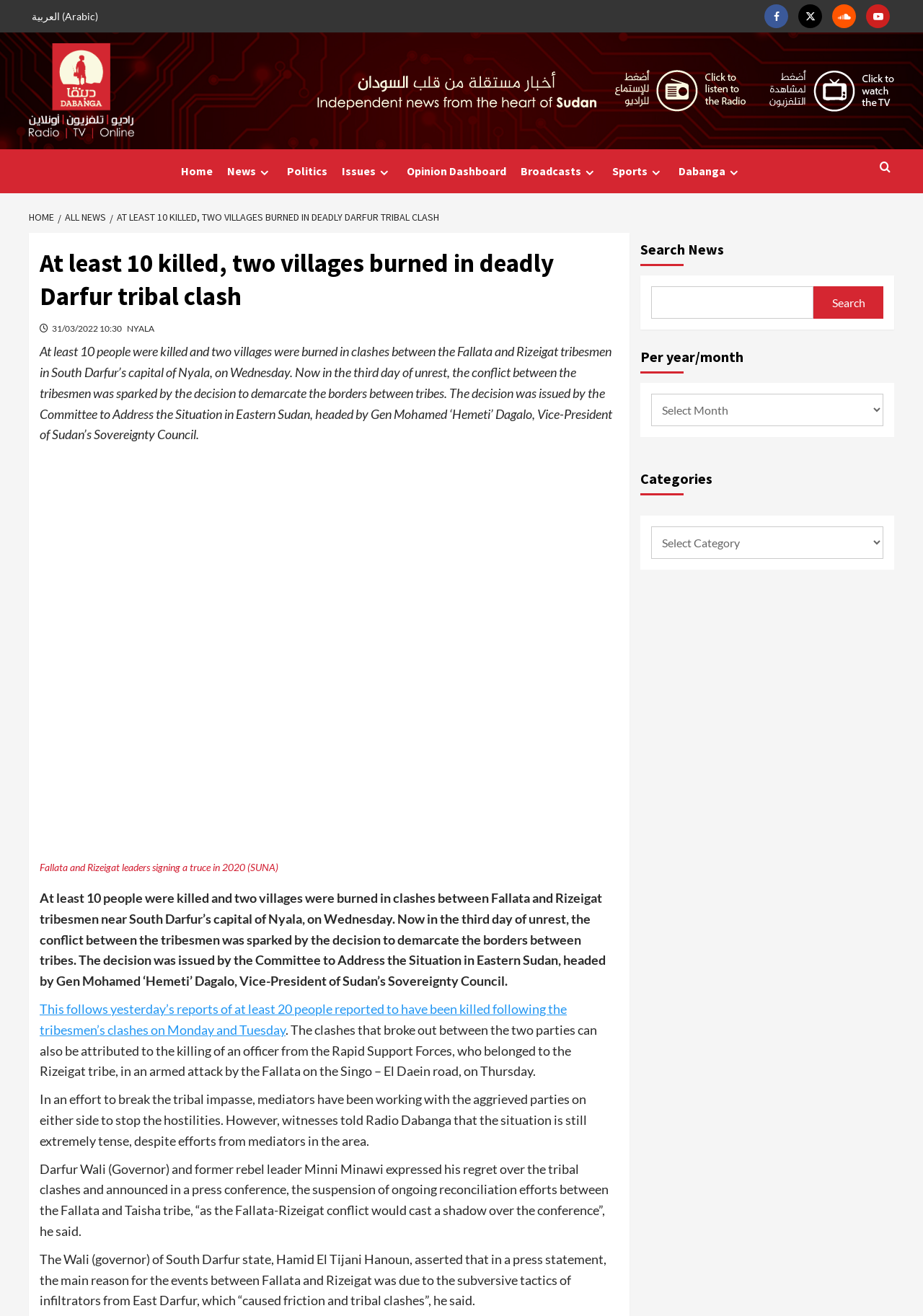Bounding box coordinates are specified in the format (top-left x, top-left y, bottom-right x, bottom-right y). All values are floating point numbers bounded between 0 and 1. Please provide the bounding box coordinate of the region this sentence describes: Broadcasts

[0.556, 0.113, 0.655, 0.147]